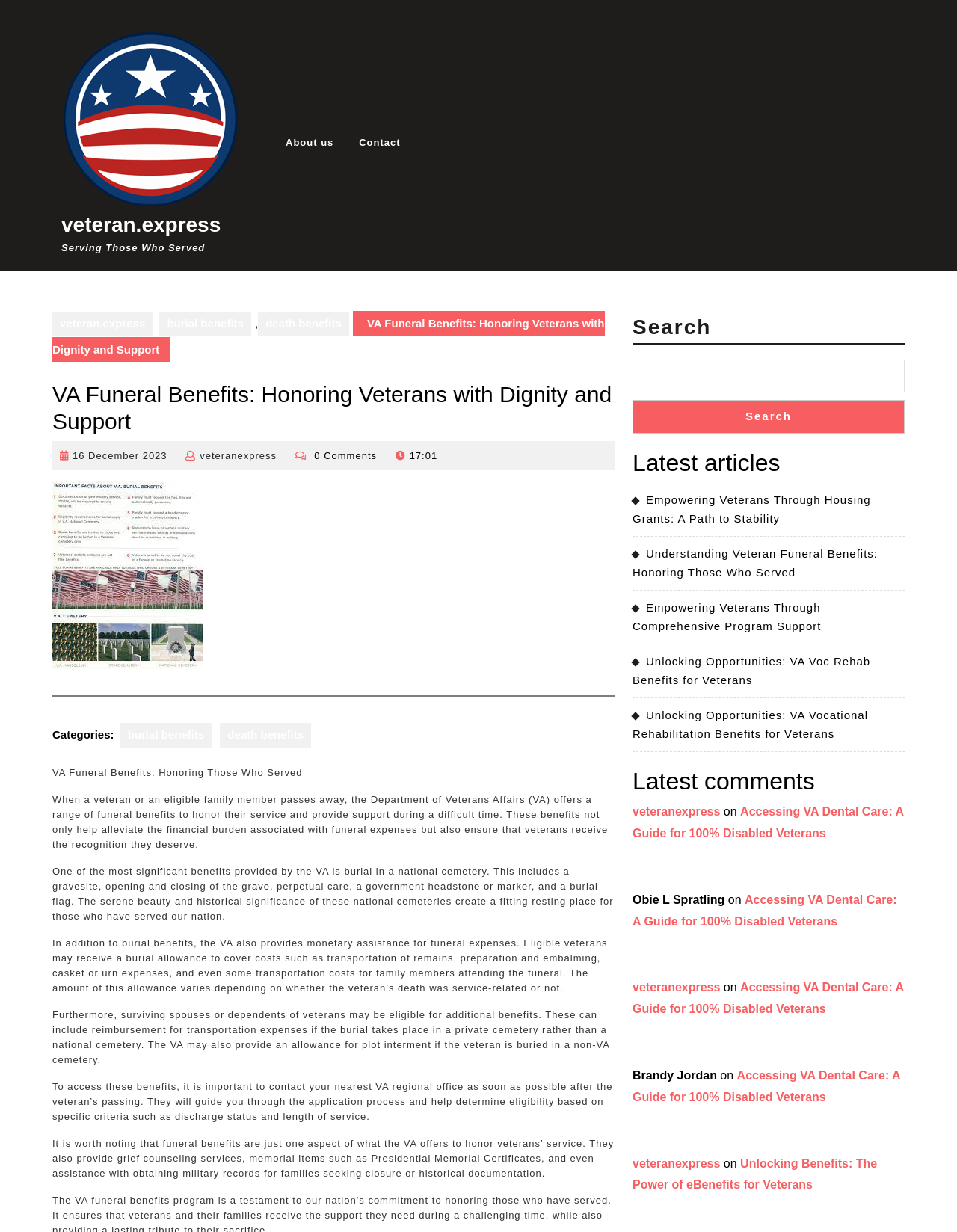Locate the primary heading on the webpage and return its text.

VA Funeral Benefits: Honoring Veterans with Dignity and Support